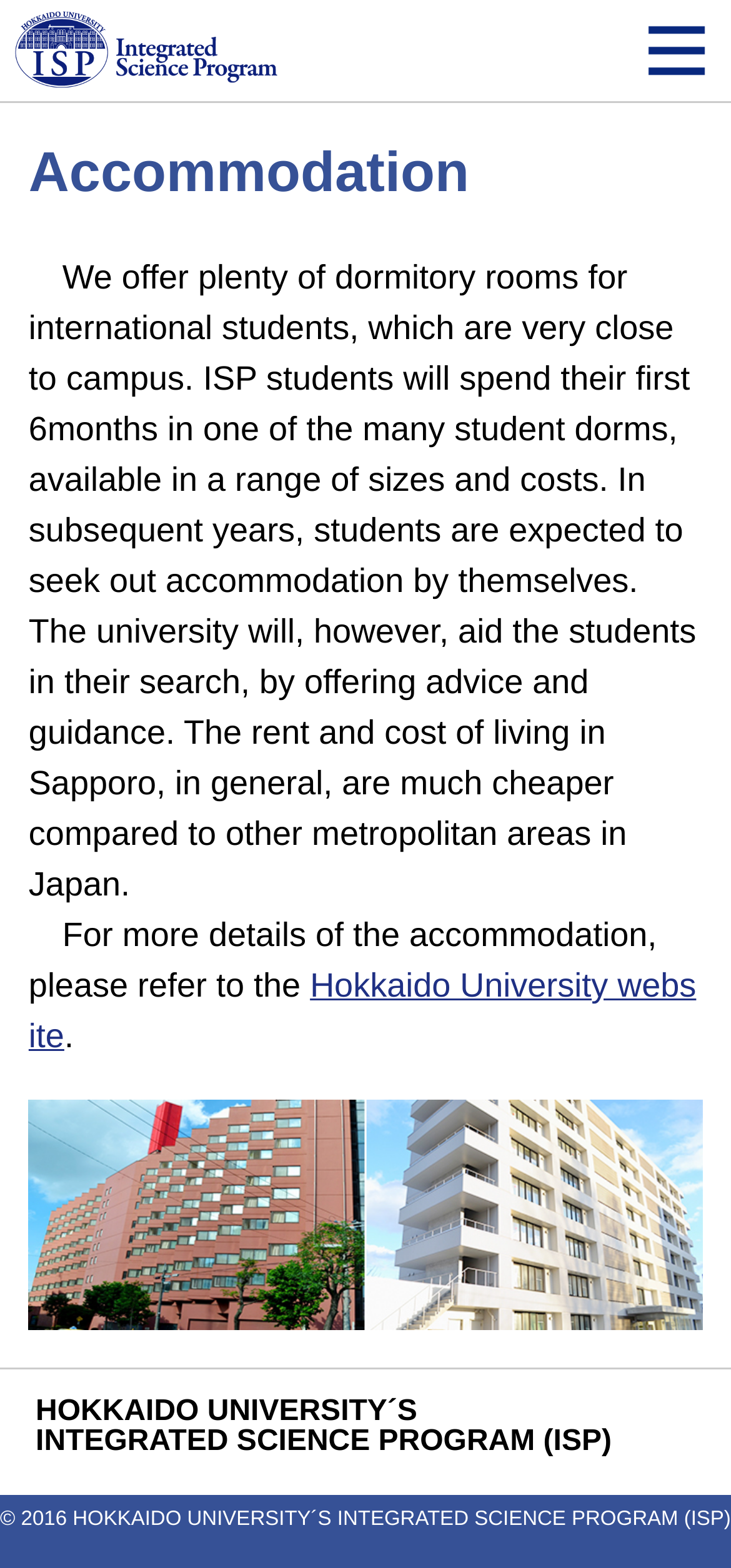Using the provided element description, identify the bounding box coordinates as (top-left x, top-left y, bottom-right x, bottom-right y). Ensure all values are between 0 and 1. Description: Hokkaido University website

[0.039, 0.616, 0.952, 0.673]